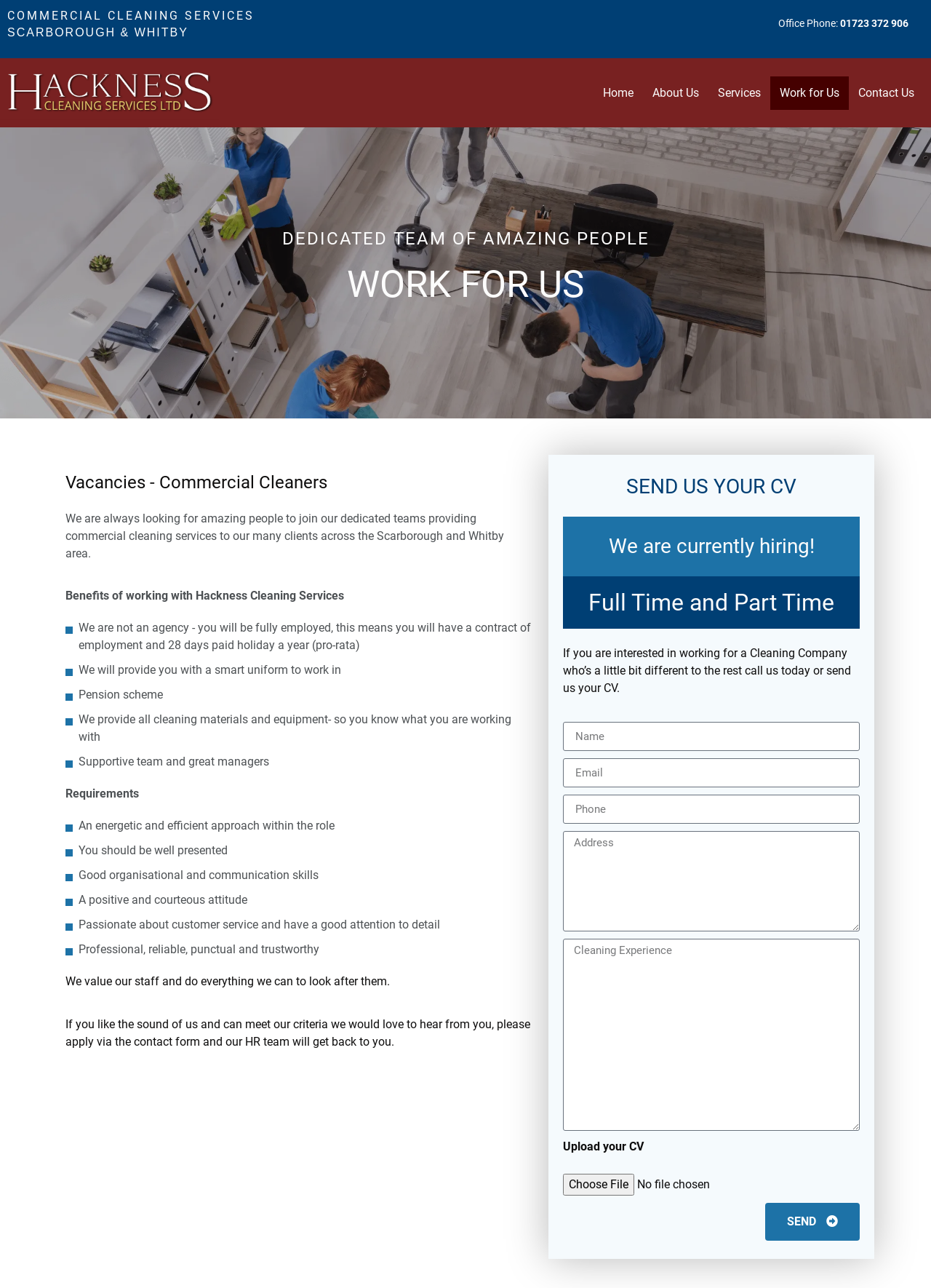What is required to apply for a job?
Examine the image and provide an in-depth answer to the question.

I found the required fields by looking at the textbox elements 'Name', 'Email', and 'Address' which are all marked as required, indicating that they need to be filled in to apply for a job.